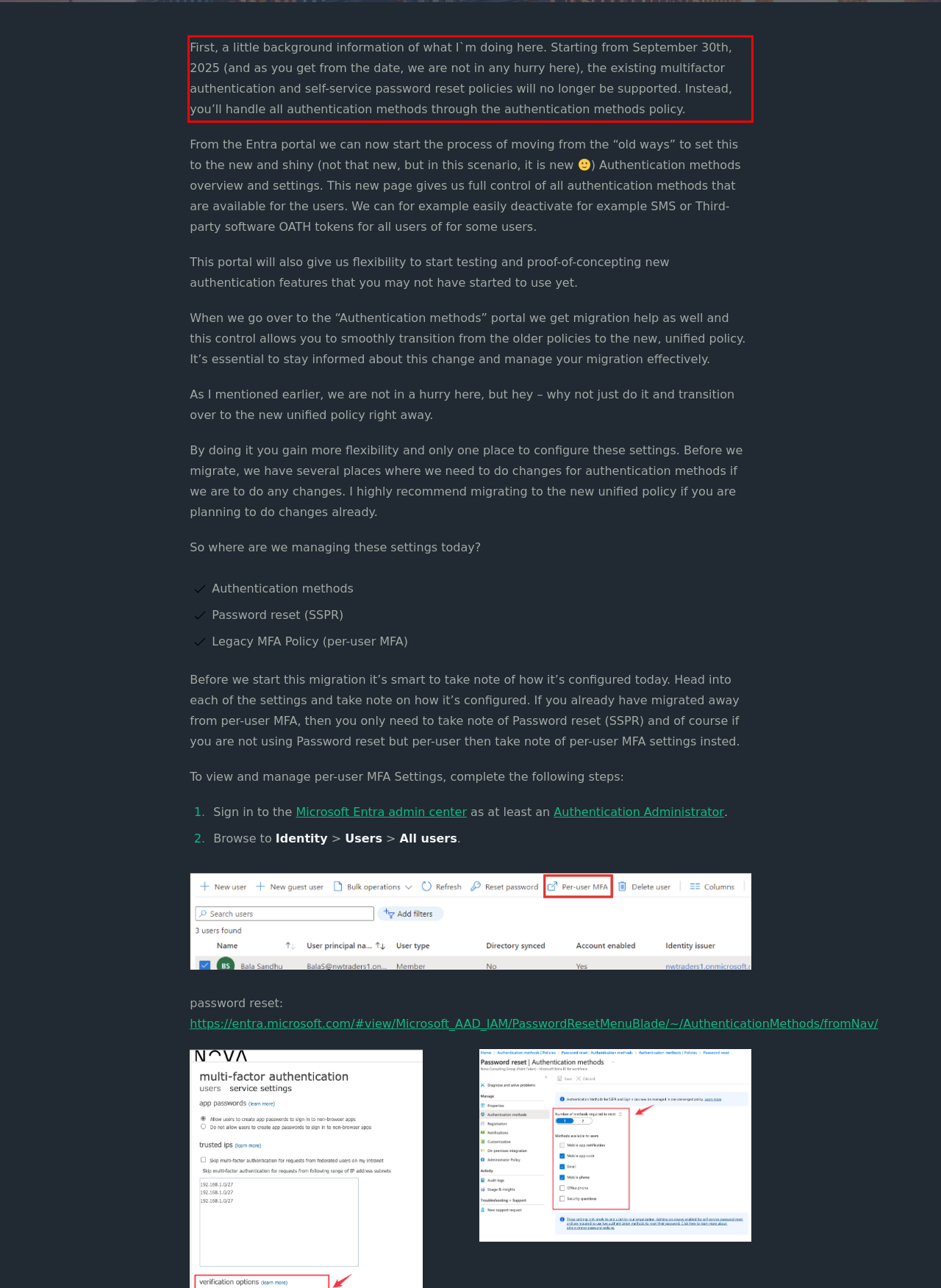You are provided with a screenshot of a webpage that includes a UI element enclosed in a red rectangle. Extract the text content inside this red rectangle.

First, a little background information of what I`m doing here. Starting from September 30th, 2025 (and as you get from the date, we are not in any hurry here), the existing multifactor authentication and self-service password reset policies will no longer be supported. Instead, you’ll handle all authentication methods through the authentication methods policy.